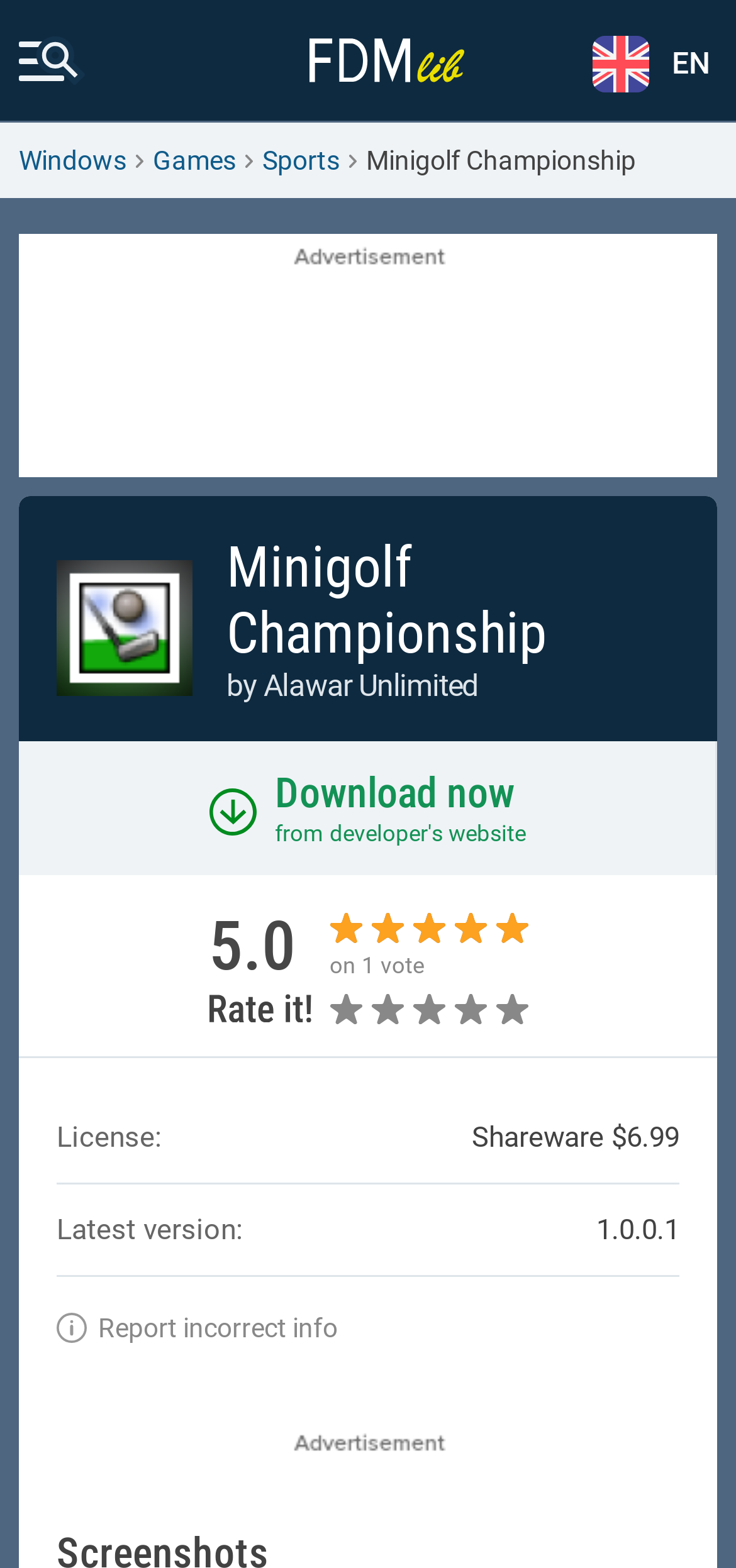Answer the following query concisely with a single word or phrase:
What is the rating of the game?

5.0